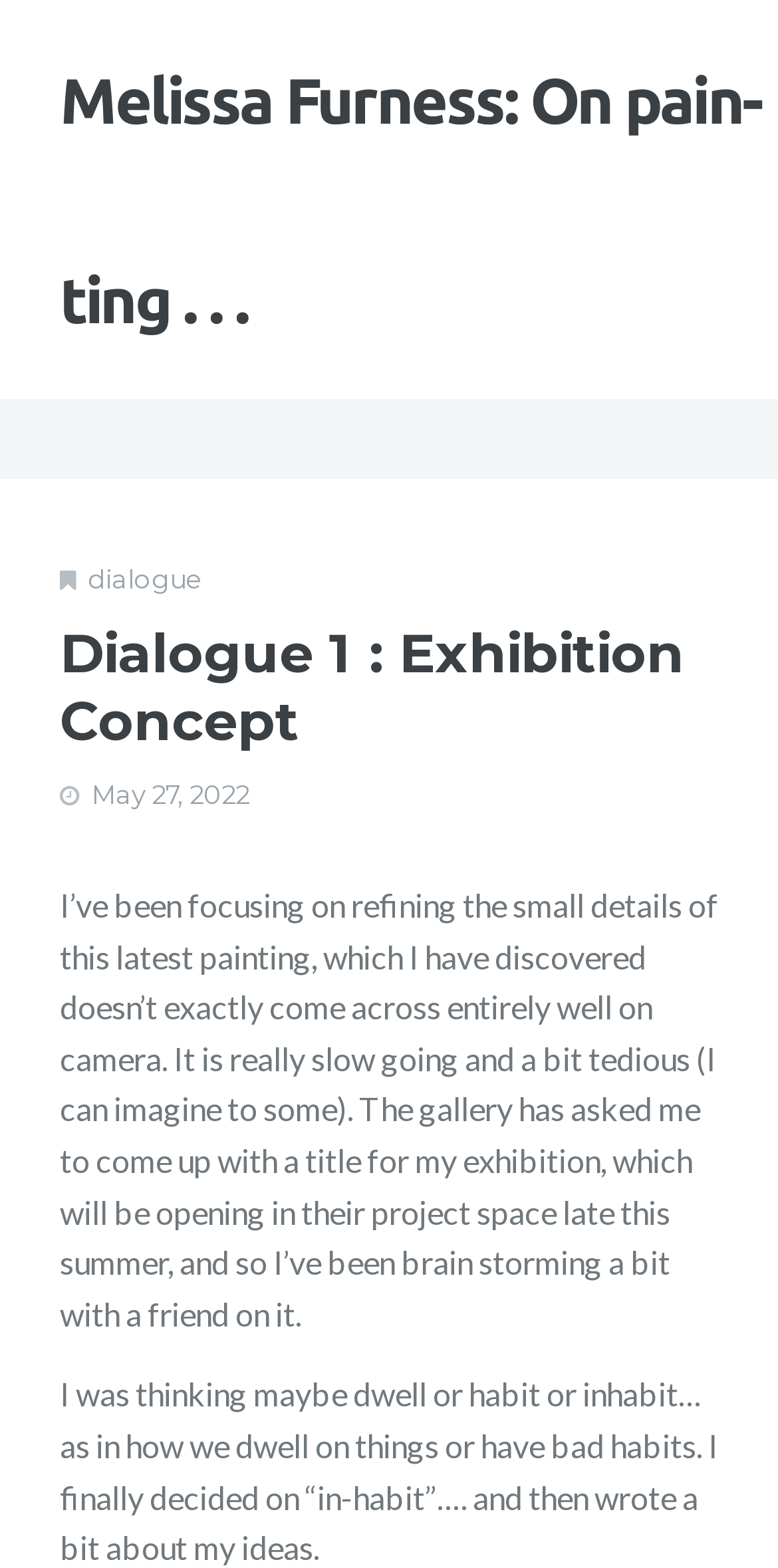What is the author's current focus?
Refer to the image and provide a detailed answer to the question.

Based on the webpage content, the author is currently focusing on refining the small details of their latest painting, which doesn't come across entirely well on camera.